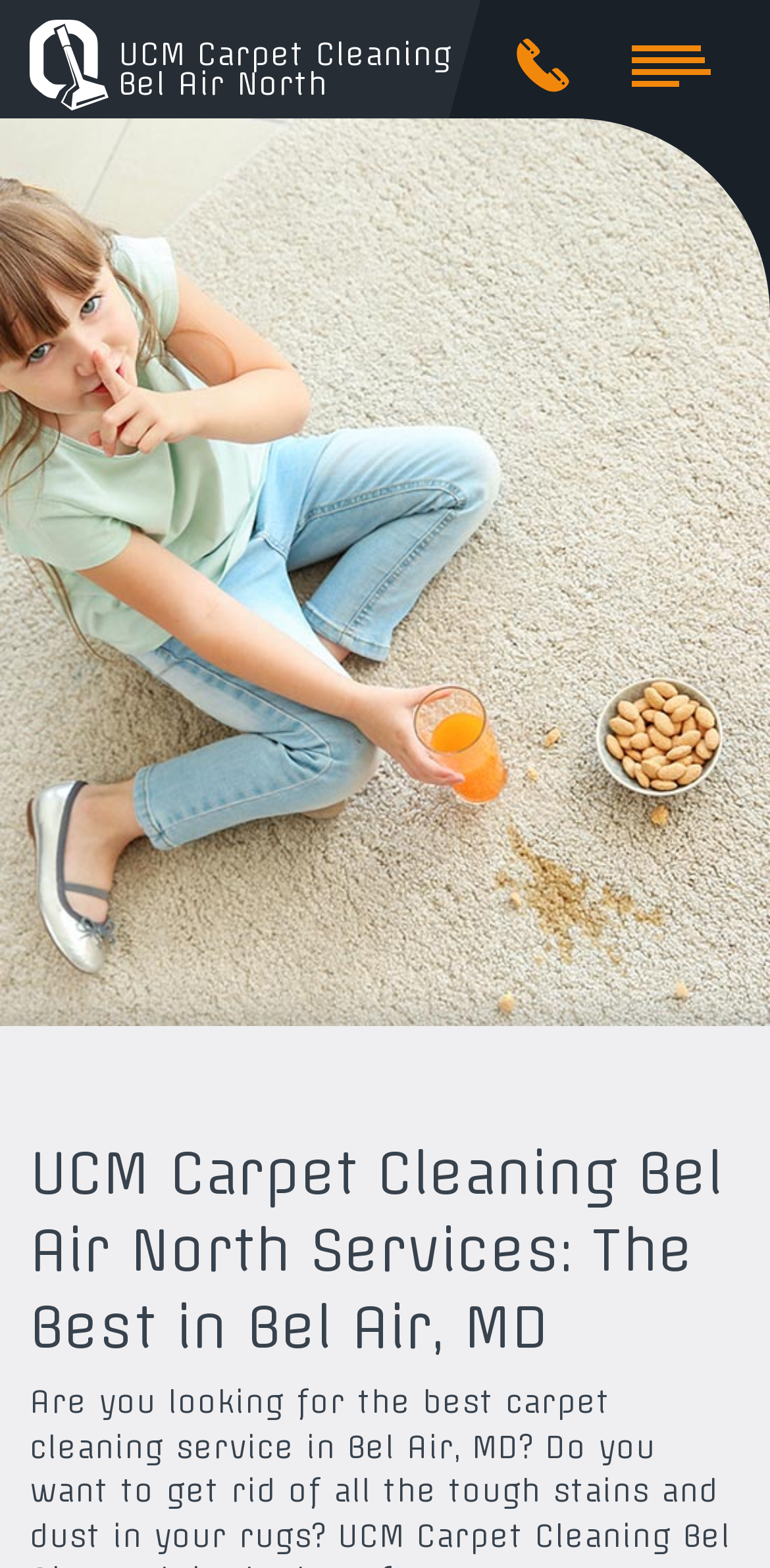What is the location of the company? Based on the screenshot, please respond with a single word or phrase.

Bel Air, MD